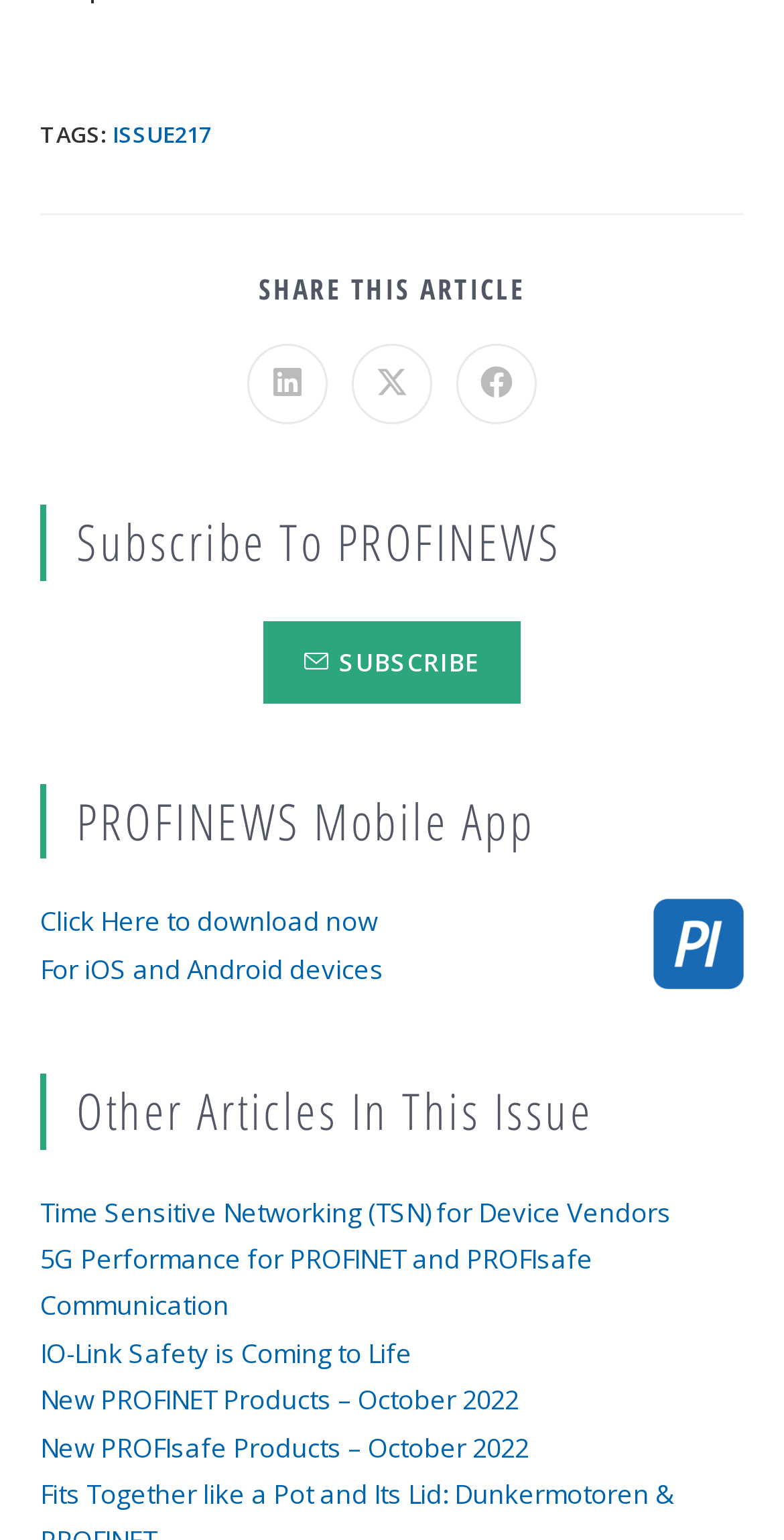What is the purpose of the 'SUBSCRIBE' button?
Answer the question with detailed information derived from the image.

The webpage has a section 'Subscribe To PROFINEWS' with a 'SUBSCRIBE' button, which suggests that the purpose of the button is to allow users to subscribe to PROFINEWS.